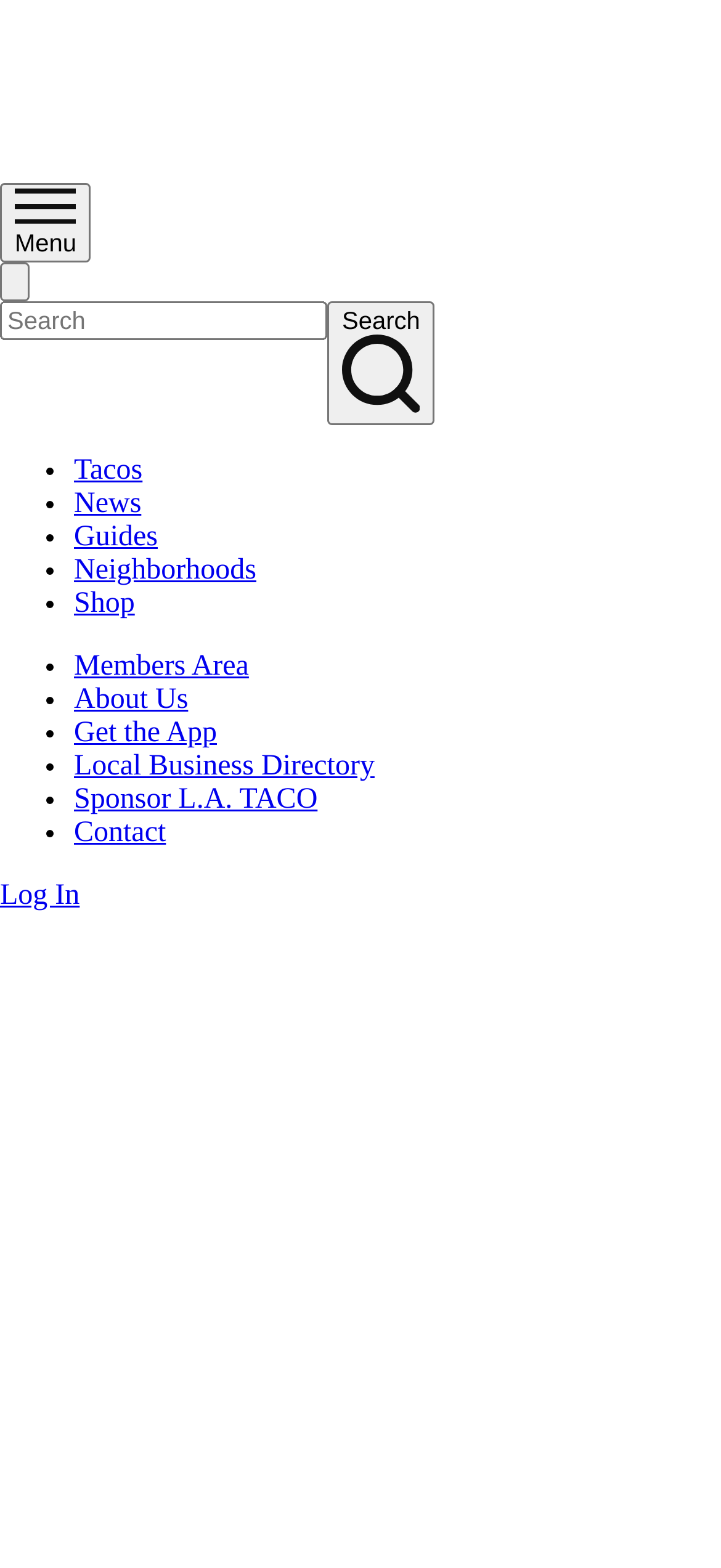Using the description: "Get the App", determine the UI element's bounding box coordinates. Ensure the coordinates are in the format of four float numbers between 0 and 1, i.e., [left, top, right, bottom].

[0.103, 0.457, 0.301, 0.477]